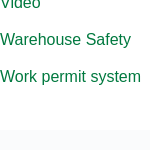From the details in the image, provide a thorough response to the question: What is the purpose of the 'Work Permit System' link?

The 'Work Permit System' link is likely intended to provide users with information, guidelines, or resources related to obtaining and managing work permits, which are essential for ensuring safety in various work environments.